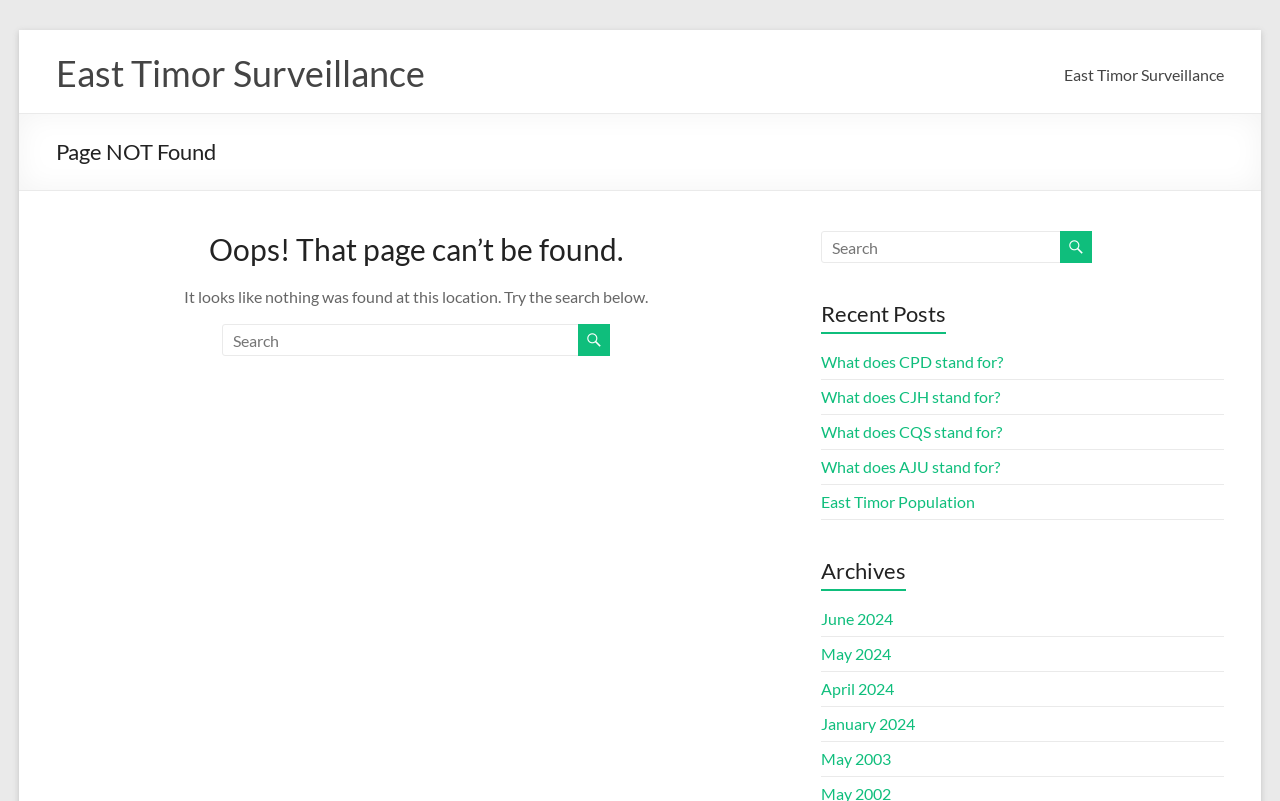Provide the bounding box coordinates in the format (top-left x, top-left y, bottom-right x, bottom-right y). All values are floating point numbers between 0 and 1. Determine the bounding box coordinate of the UI element described as: What does CJH stand for?

[0.641, 0.483, 0.781, 0.507]